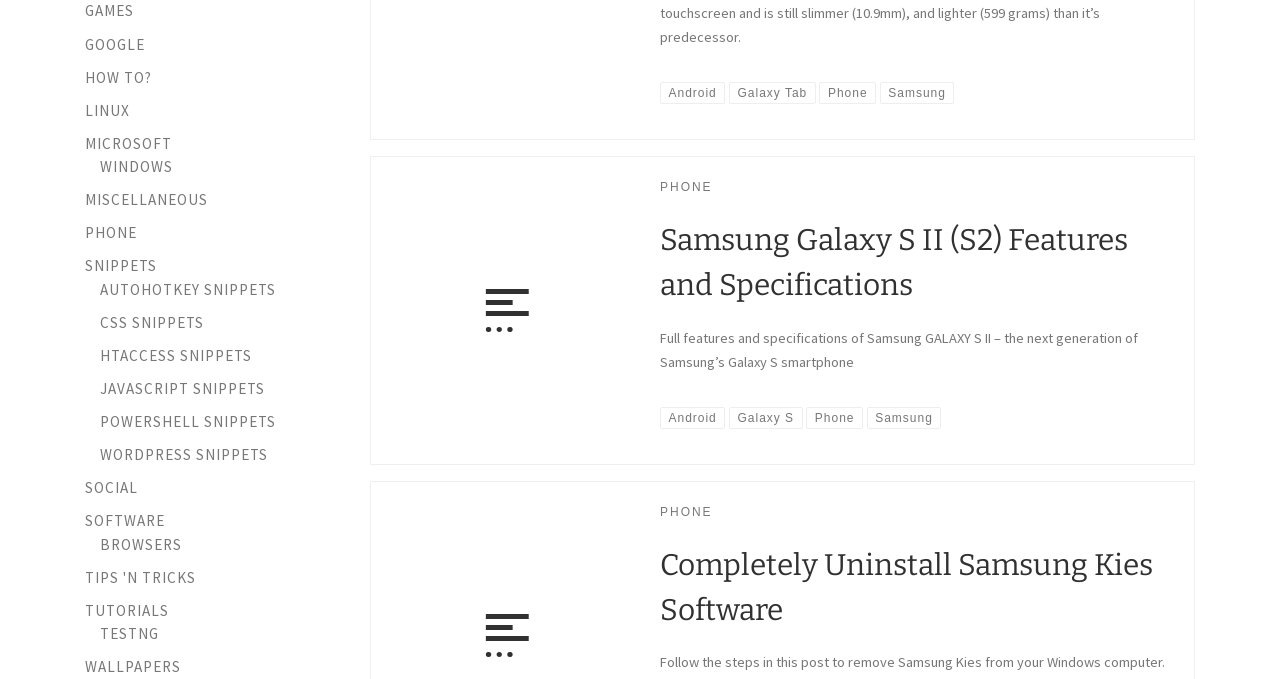Provide a thorough and detailed response to the question by examining the image: 
How many snippets categories are there?

I counted the number of snippets categories in the left sidebar, which are 'AUTOHOTKEY SNIPPETS', 'CSS SNIPPETS', 'HTACCESS SNIPPETS', 'JAVASCRIPT SNIPPETS', 'POWERSHELL SNIPPETS', and 'WORDPRESS SNIPPETS', totaling 6 categories.